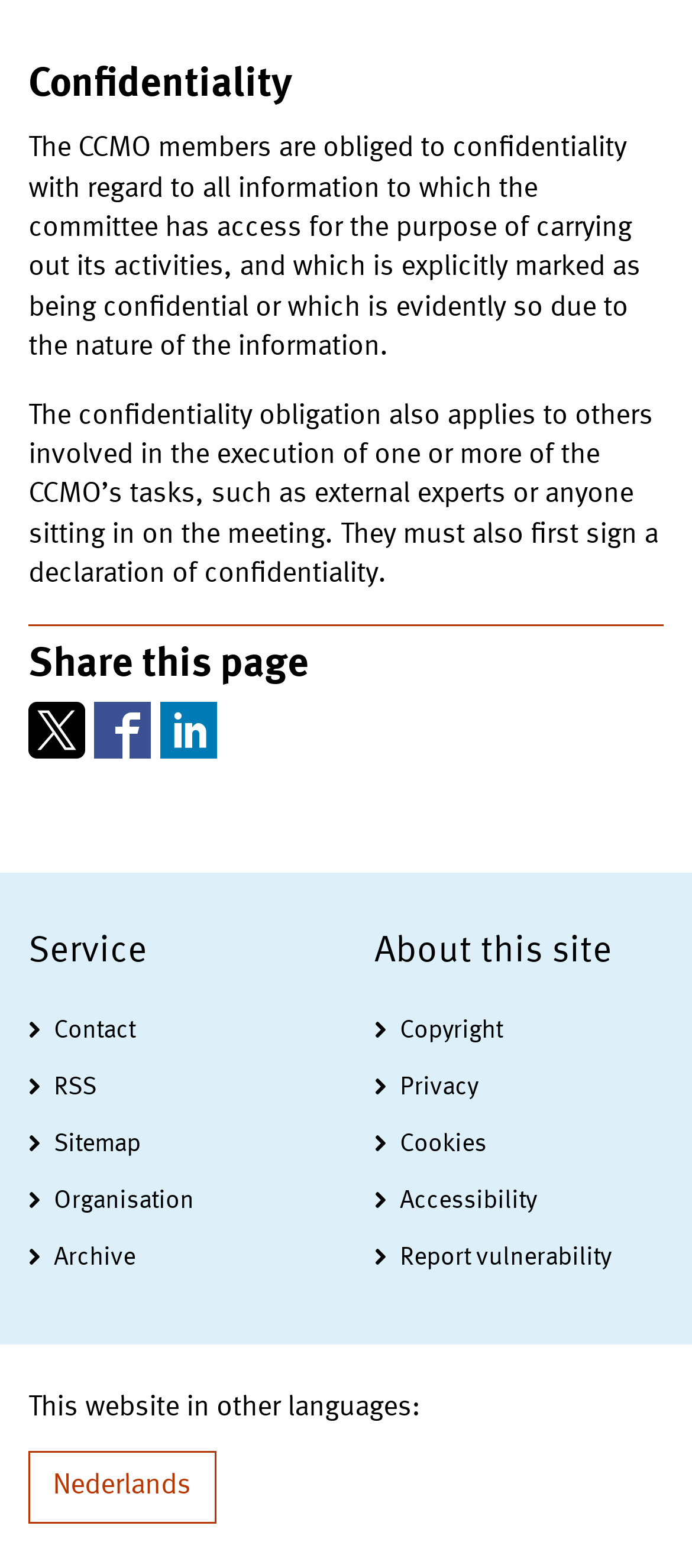Find the bounding box coordinates of the element to click in order to complete the given instruction: "Contact us."

[0.041, 0.64, 0.459, 0.676]